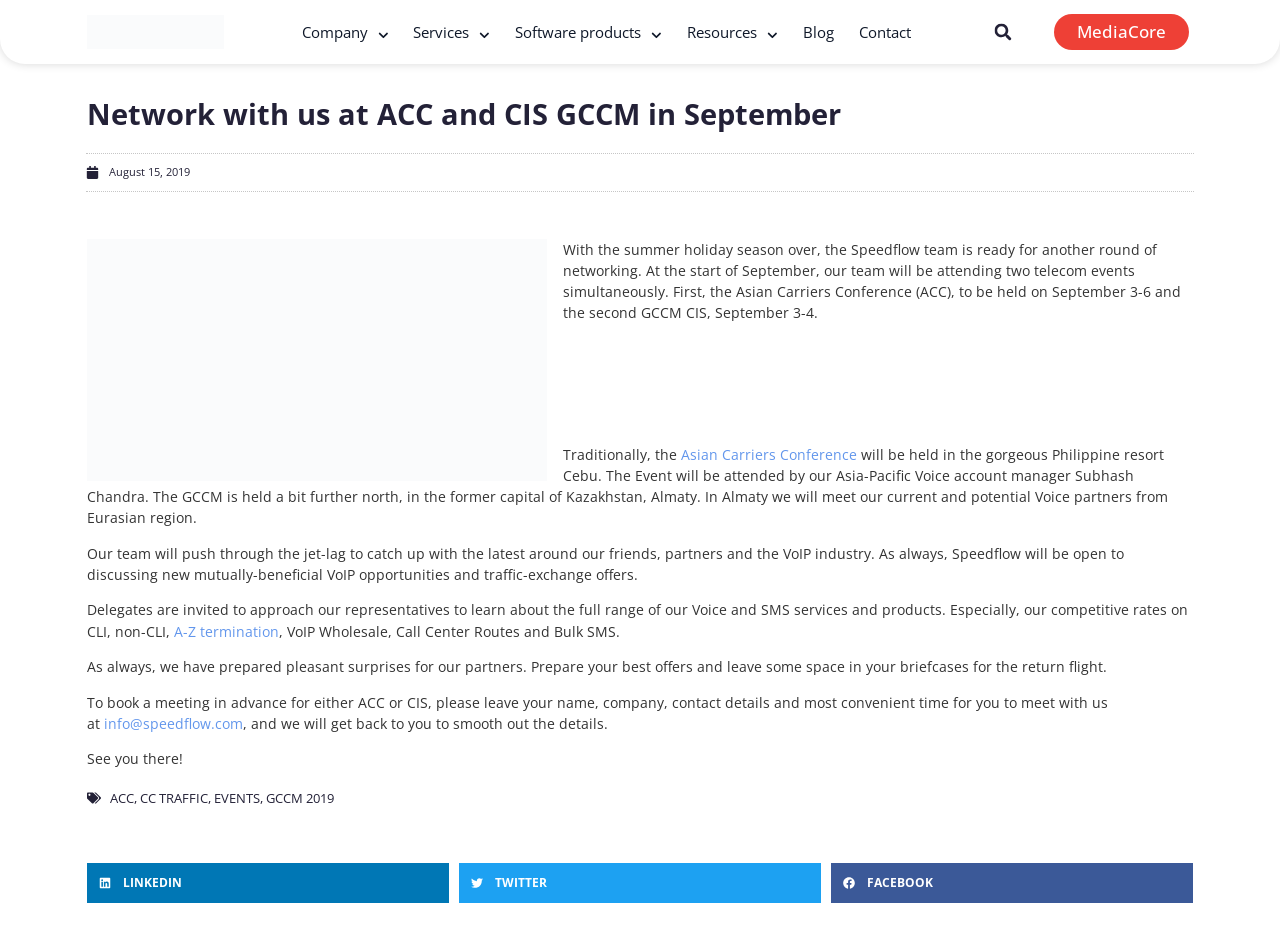What is the name of the Voice account manager attending the ACC conference?
Examine the screenshot and reply with a single word or phrase.

Subhash Chandra